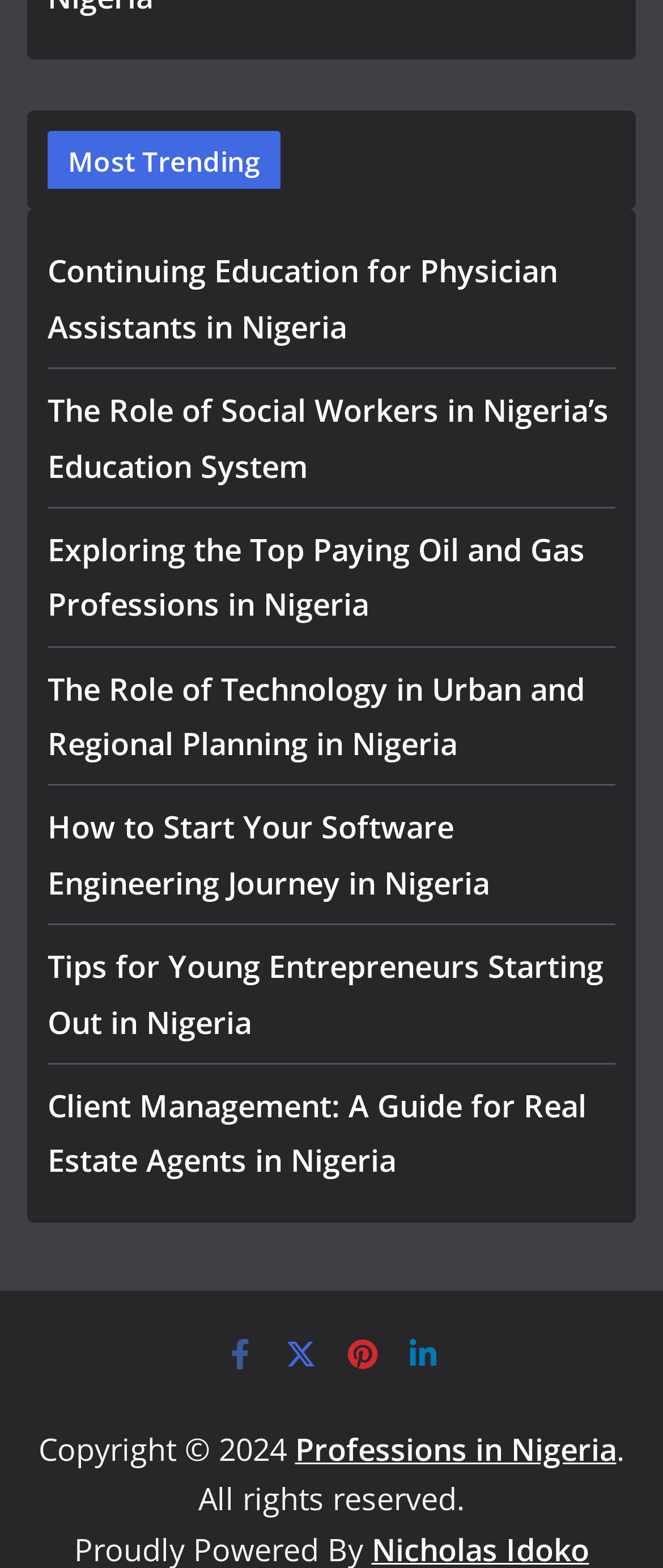Highlight the bounding box coordinates of the region I should click on to meet the following instruction: "Explore 'Professions in Nigeria'".

[0.445, 0.911, 0.929, 0.937]